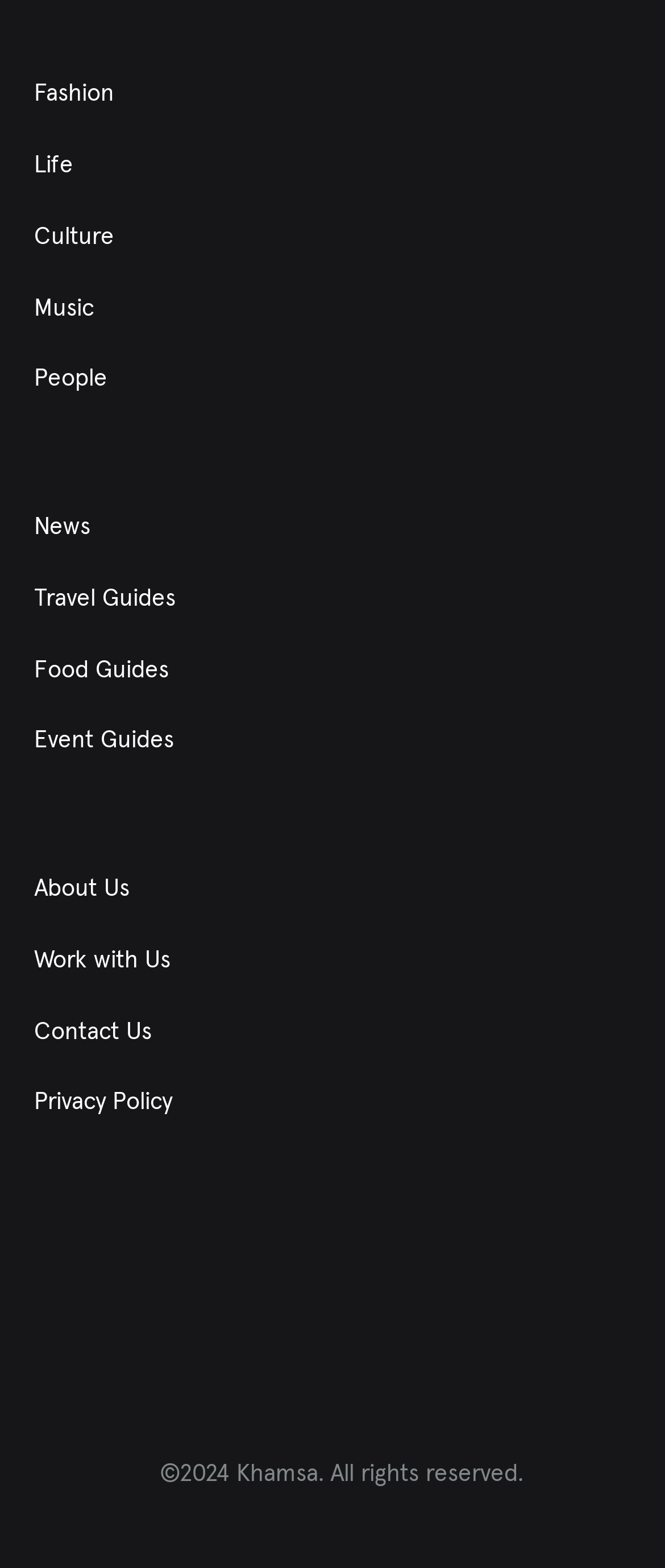Find the bounding box coordinates for the HTML element described as: "Work with Us". The coordinates should consist of four float values between 0 and 1, i.e., [left, top, right, bottom].

[0.051, 0.632, 0.256, 0.656]